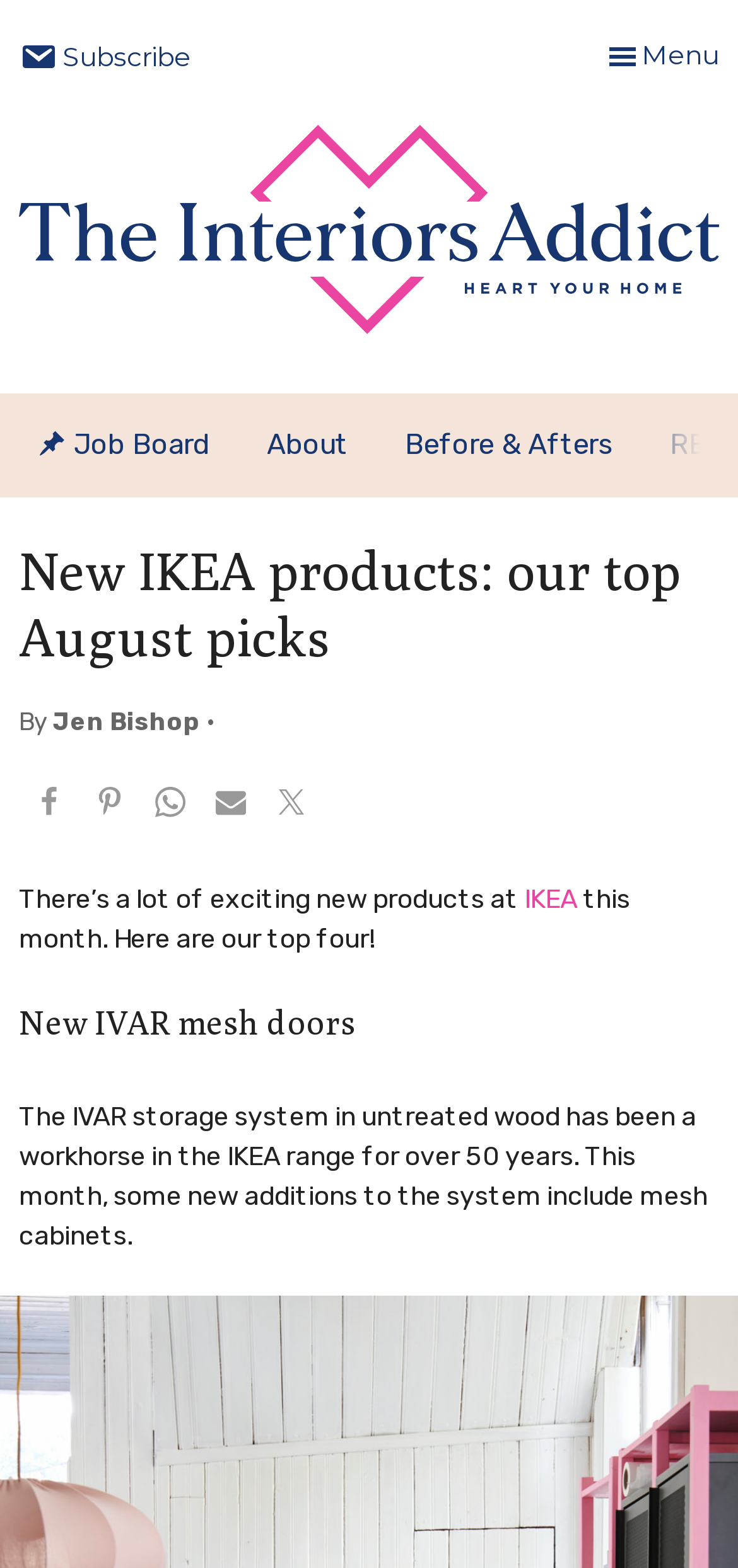Please give a succinct answer to the question in one word or phrase:
What type of cabinets are mentioned in the article?

Mesh cabinets